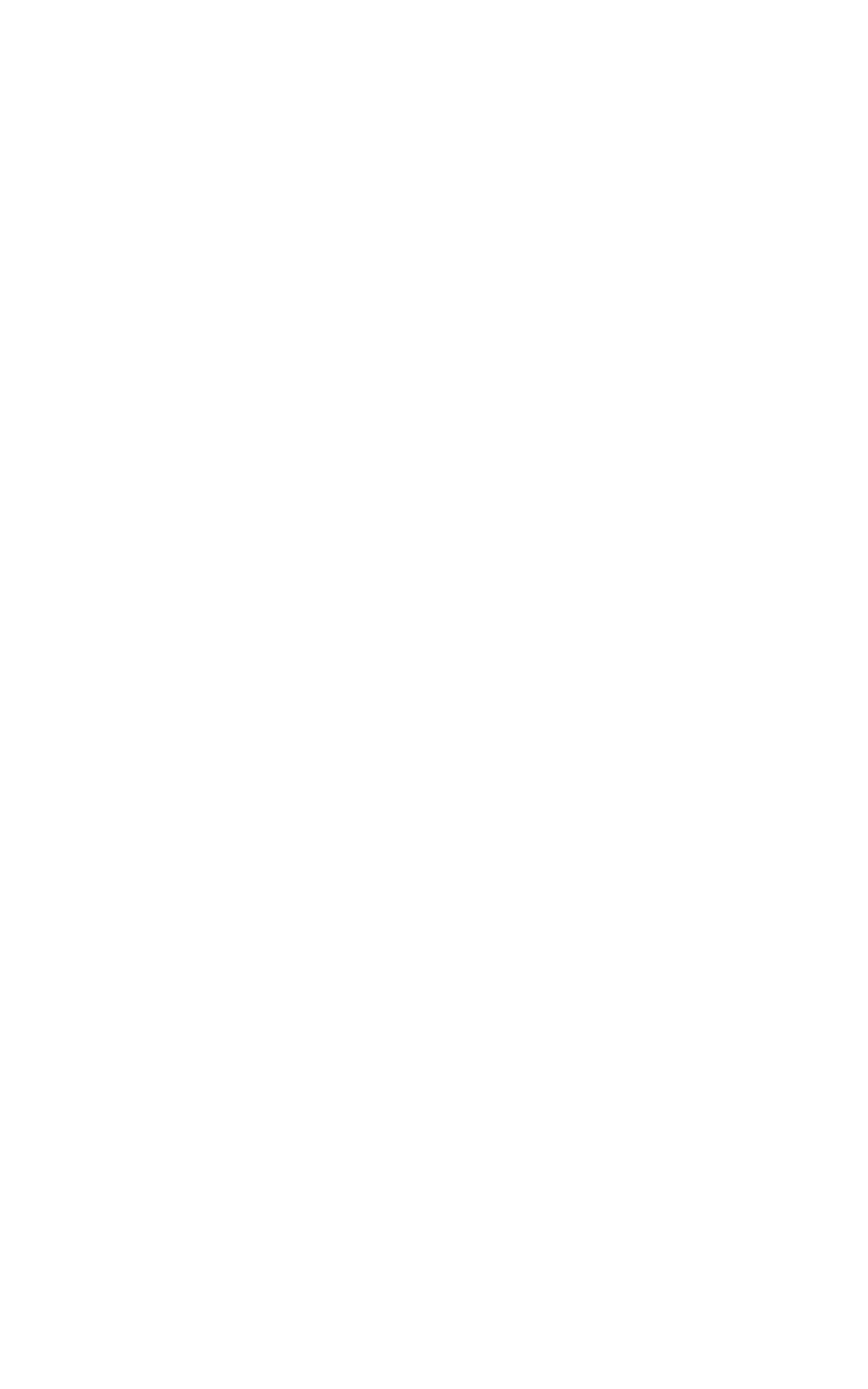Can you find the bounding box coordinates for the element that needs to be clicked to execute this instruction: "Follow DiSH Lab on Twitter"? The coordinates should be given as four float numbers between 0 and 1, i.e., [left, top, right, bottom].

[0.075, 0.718, 0.111, 0.745]